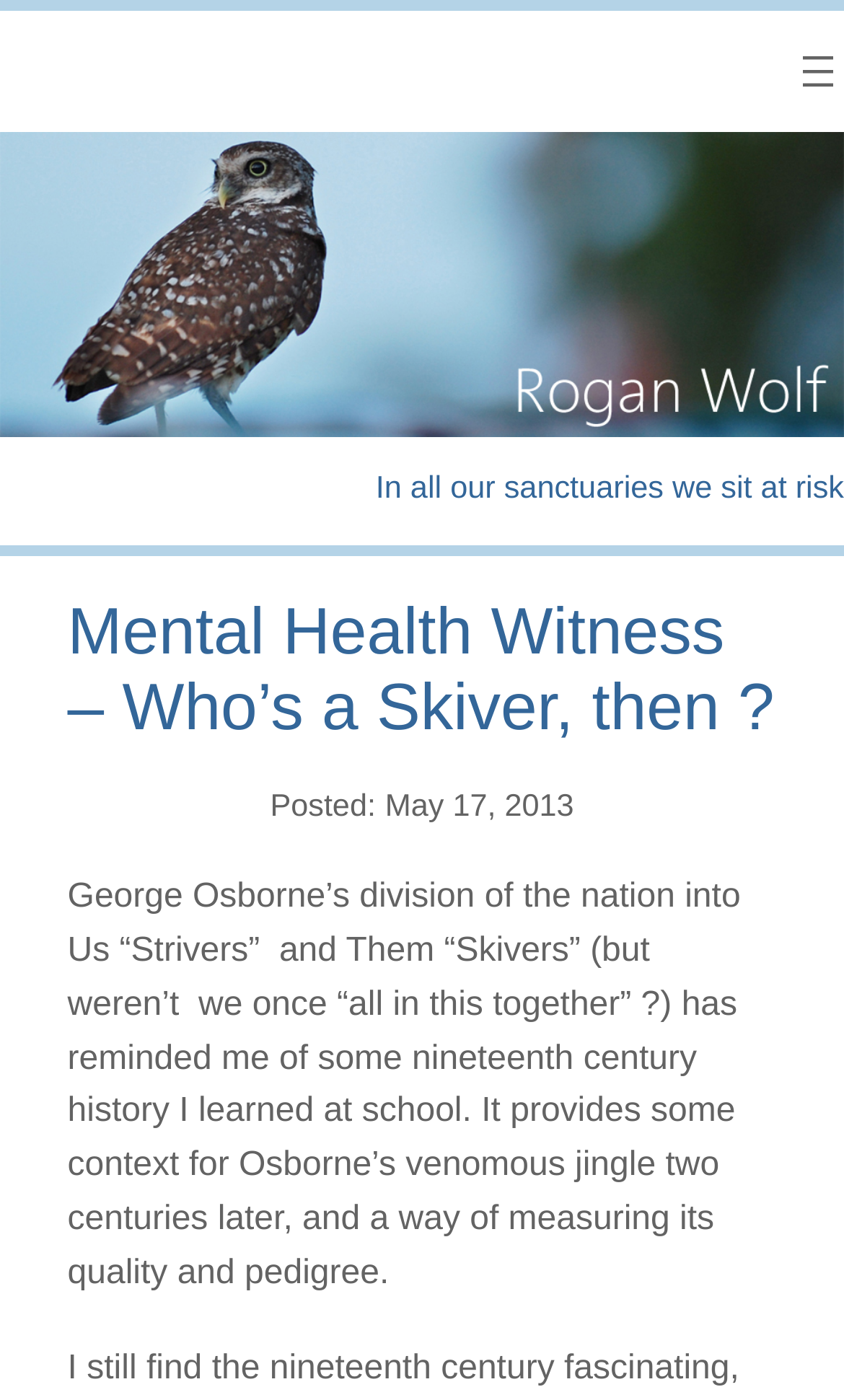What is the main topic of the article?
Please respond to the question with a detailed and thorough explanation.

I found the main topic of the article by looking at the heading elements and the root element's text which mentions 'Mental Health Witness'.